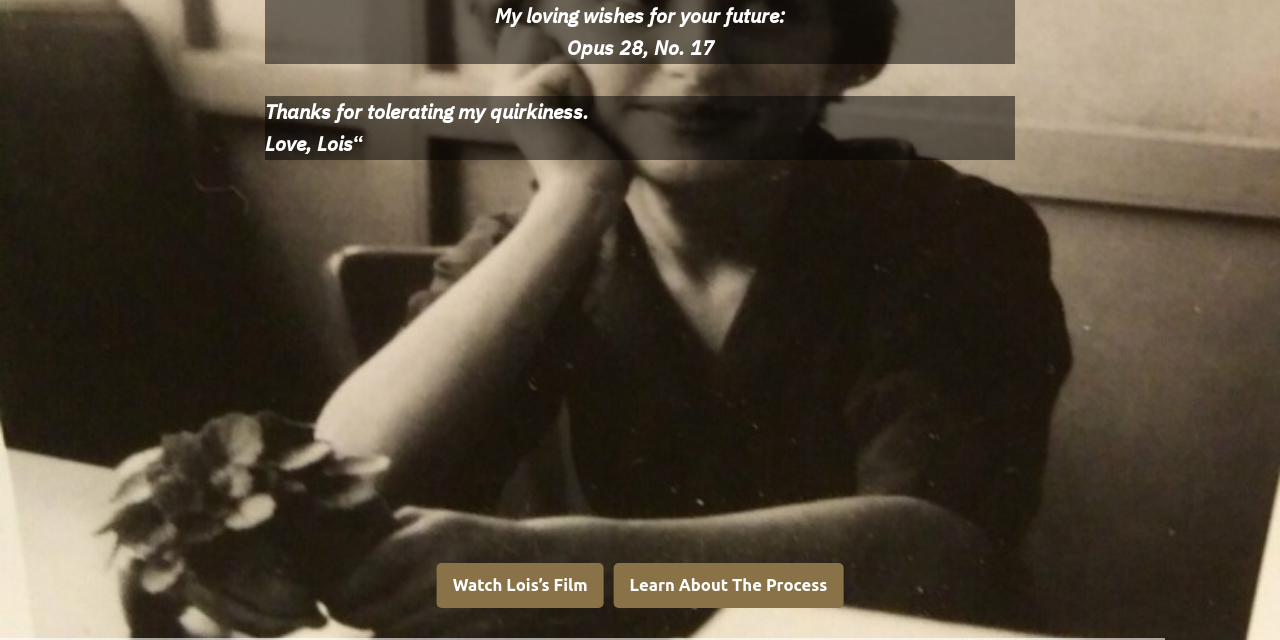Provide the bounding box coordinates for the specified HTML element described in this description: "Learn About The Process". The coordinates should be four float numbers ranging from 0 to 1, in the format [left, top, right, bottom].

[0.479, 0.88, 0.659, 0.95]